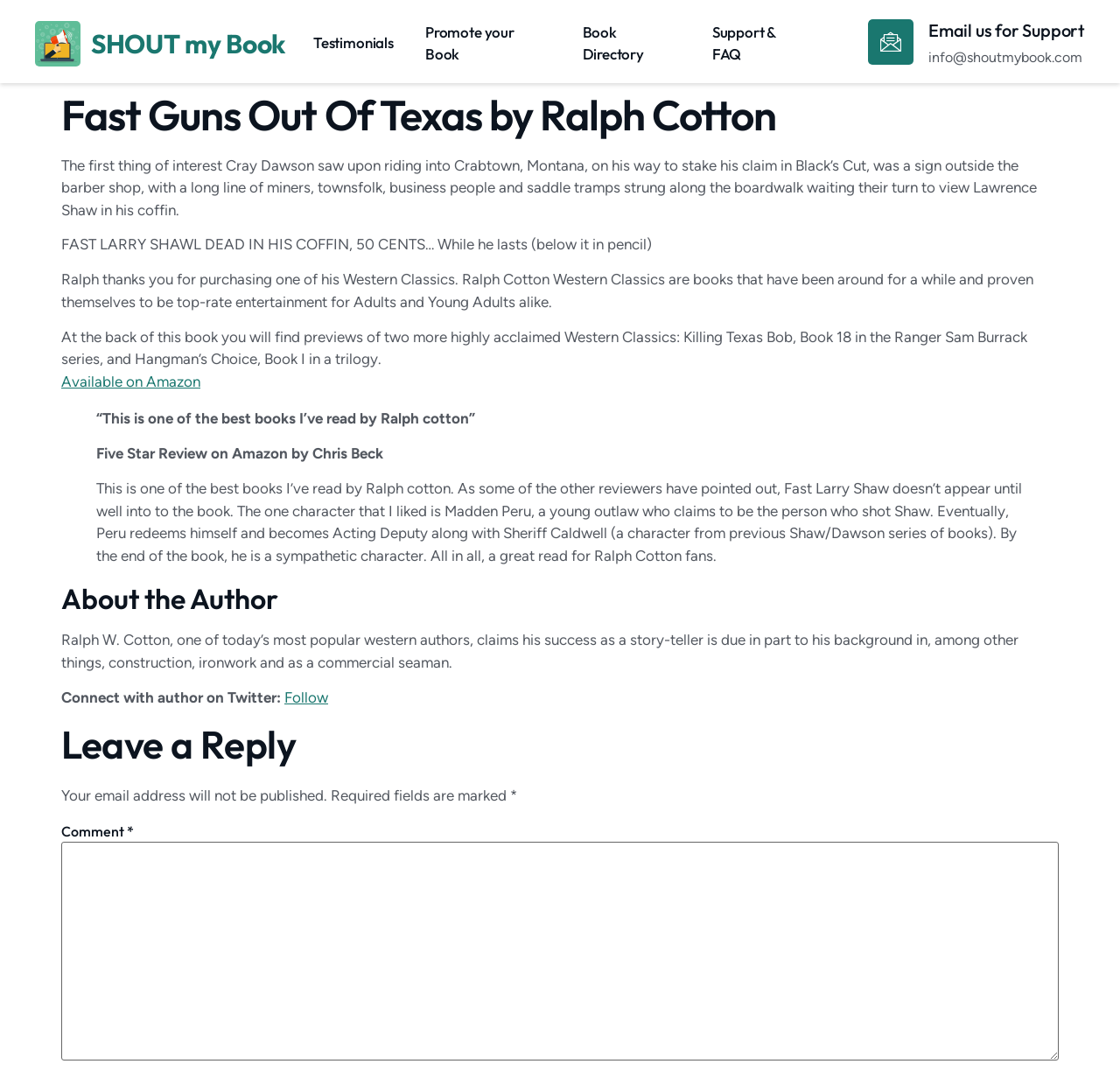Provide the bounding box coordinates for the specified HTML element described in this description: "Book Directory". The coordinates should be four float numbers ranging from 0 to 1, in the format [left, top, right, bottom].

[0.52, 0.016, 0.608, 0.065]